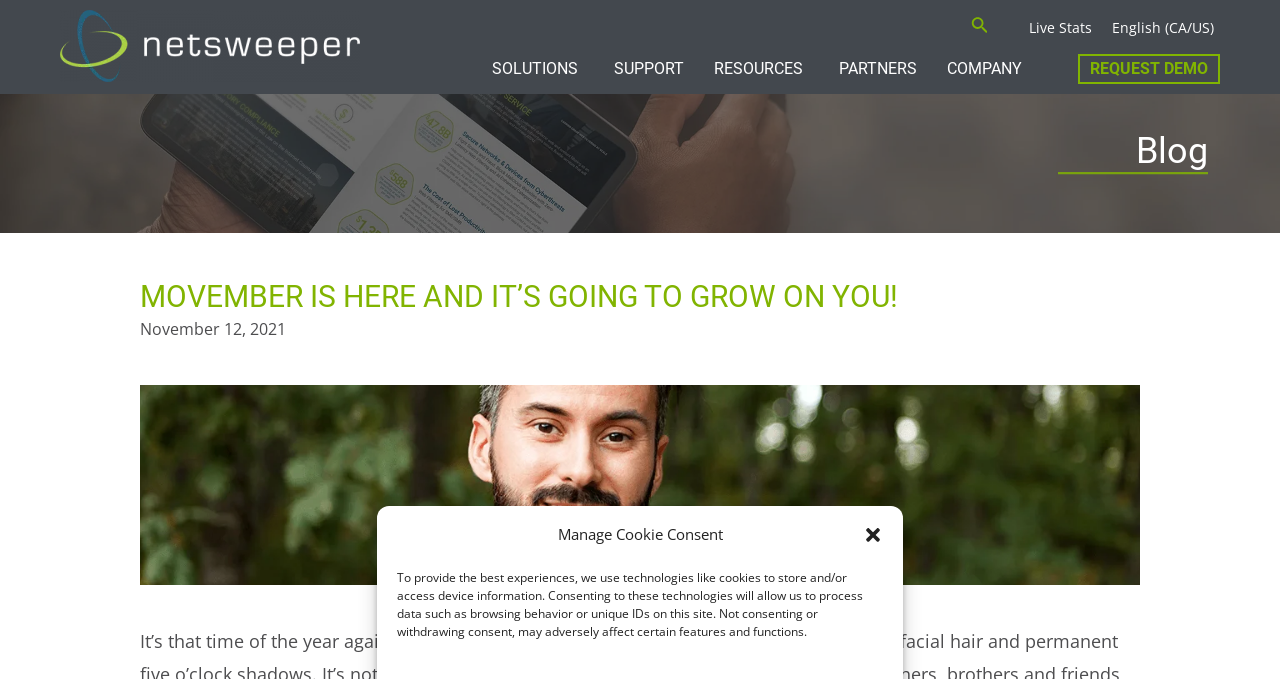Answer the question below using just one word or a short phrase: 
How many main menu items are there?

5